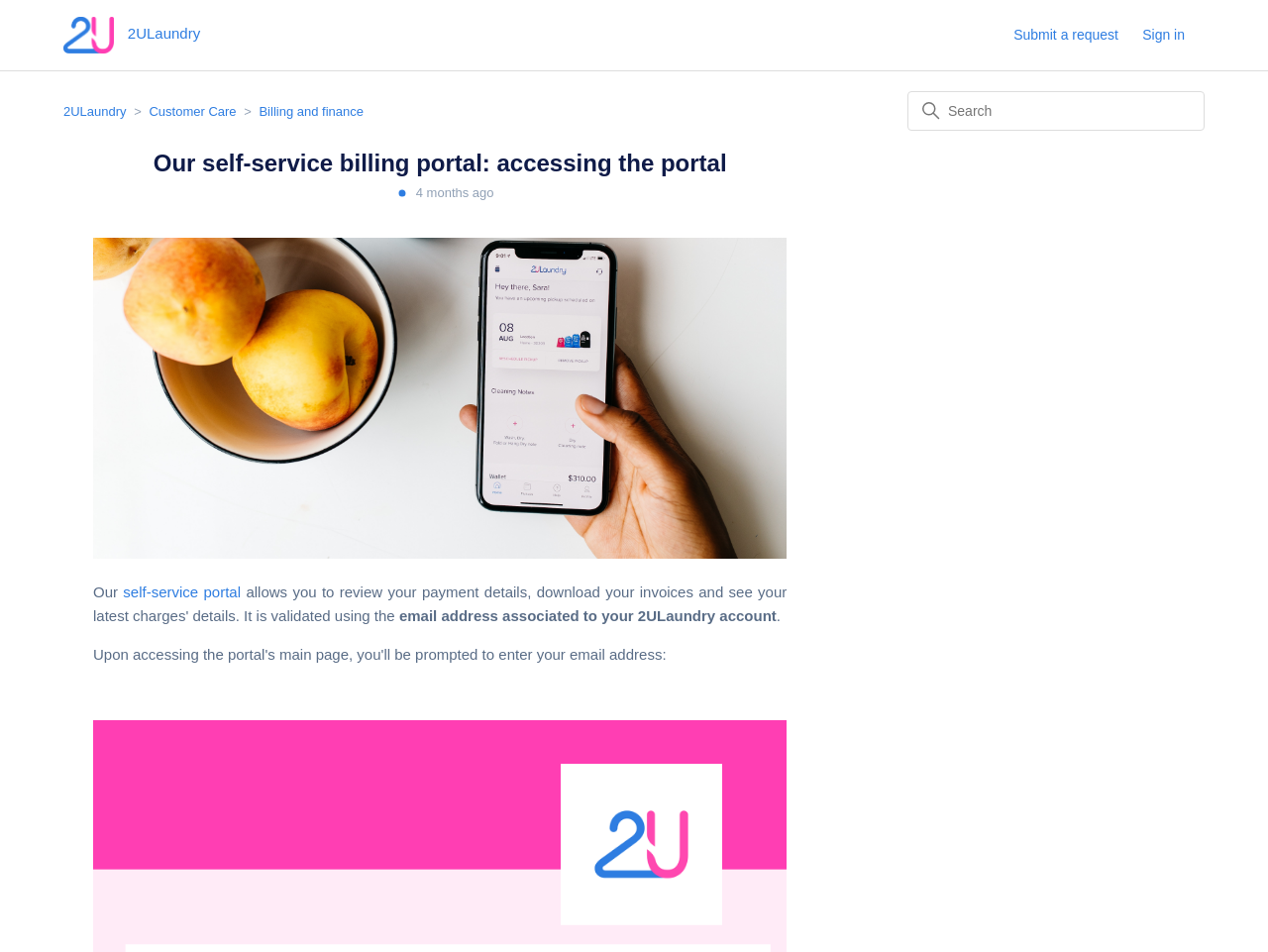Determine the bounding box coordinates for the UI element described. Format the coordinates as (top-left x, top-left y, bottom-right x, bottom-right y) and ensure all values are between 0 and 1. Element description: aria-label="Search" name="query" placeholder="Search"

[0.716, 0.096, 0.95, 0.137]